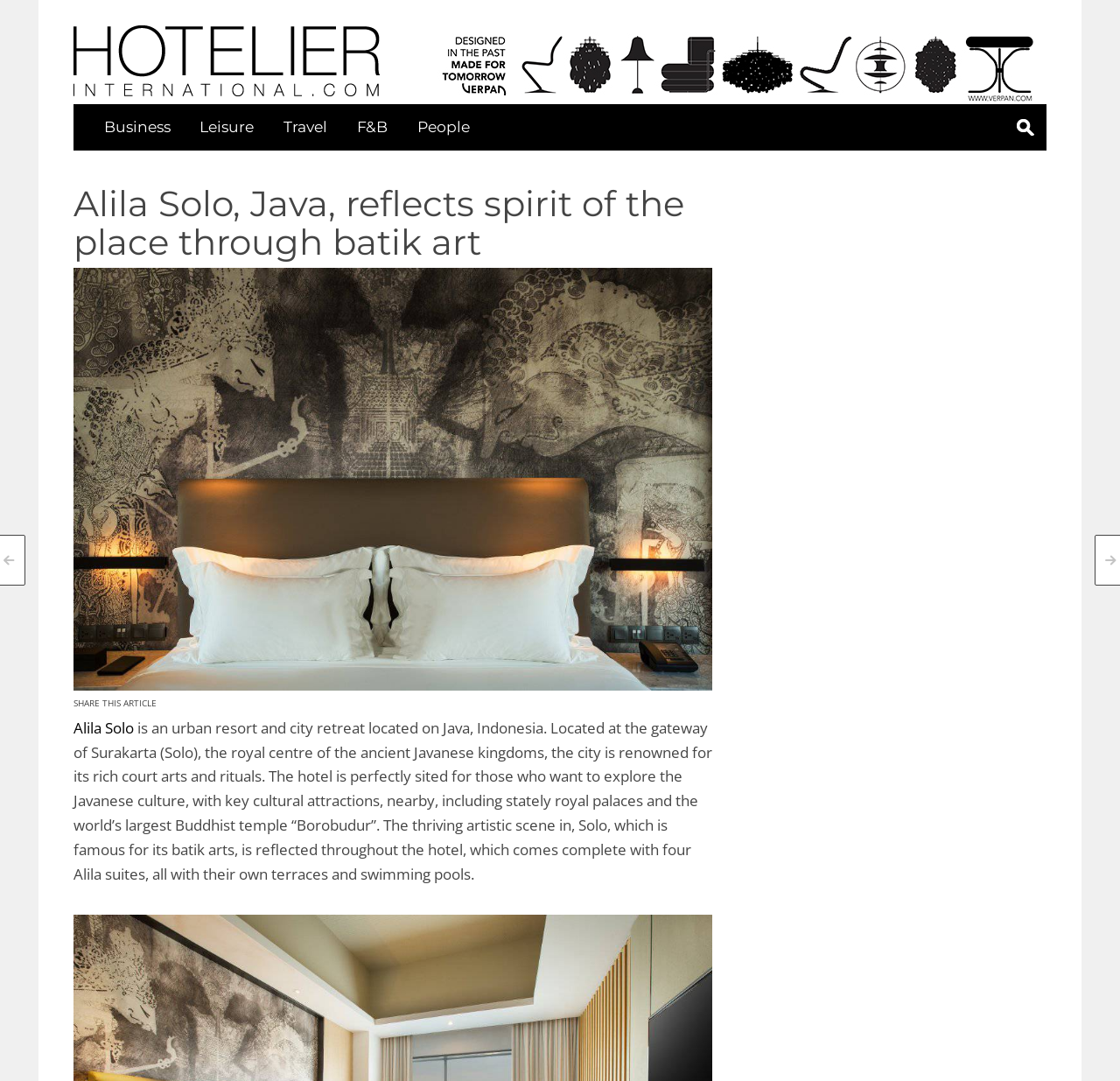Using the element description: "Business", determine the bounding box coordinates for the specified UI element. The coordinates should be four float numbers between 0 and 1, [left, top, right, bottom].

[0.081, 0.096, 0.164, 0.139]